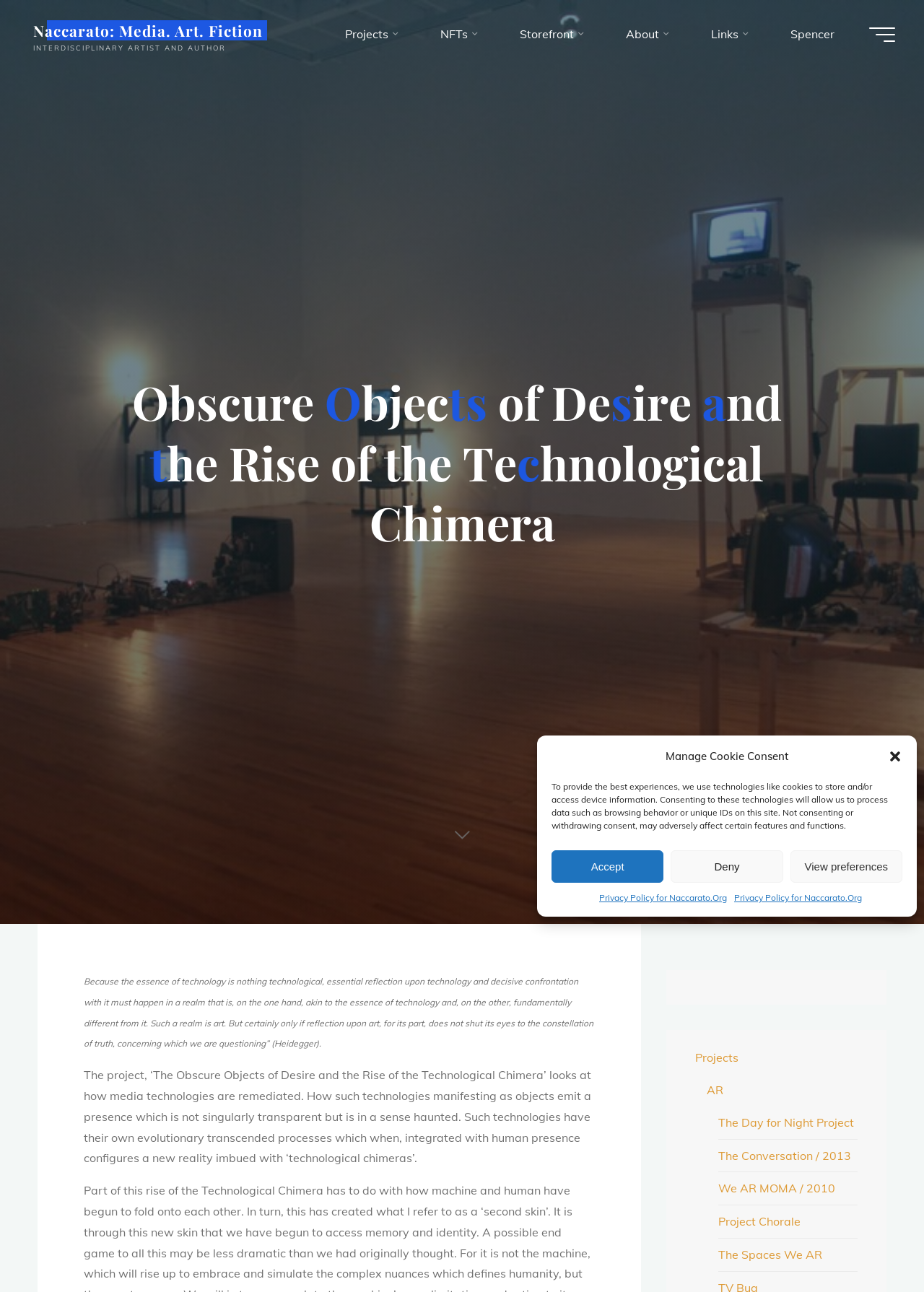What is the text of the first link in the top menu?
Give a one-word or short-phrase answer derived from the screenshot.

Projects